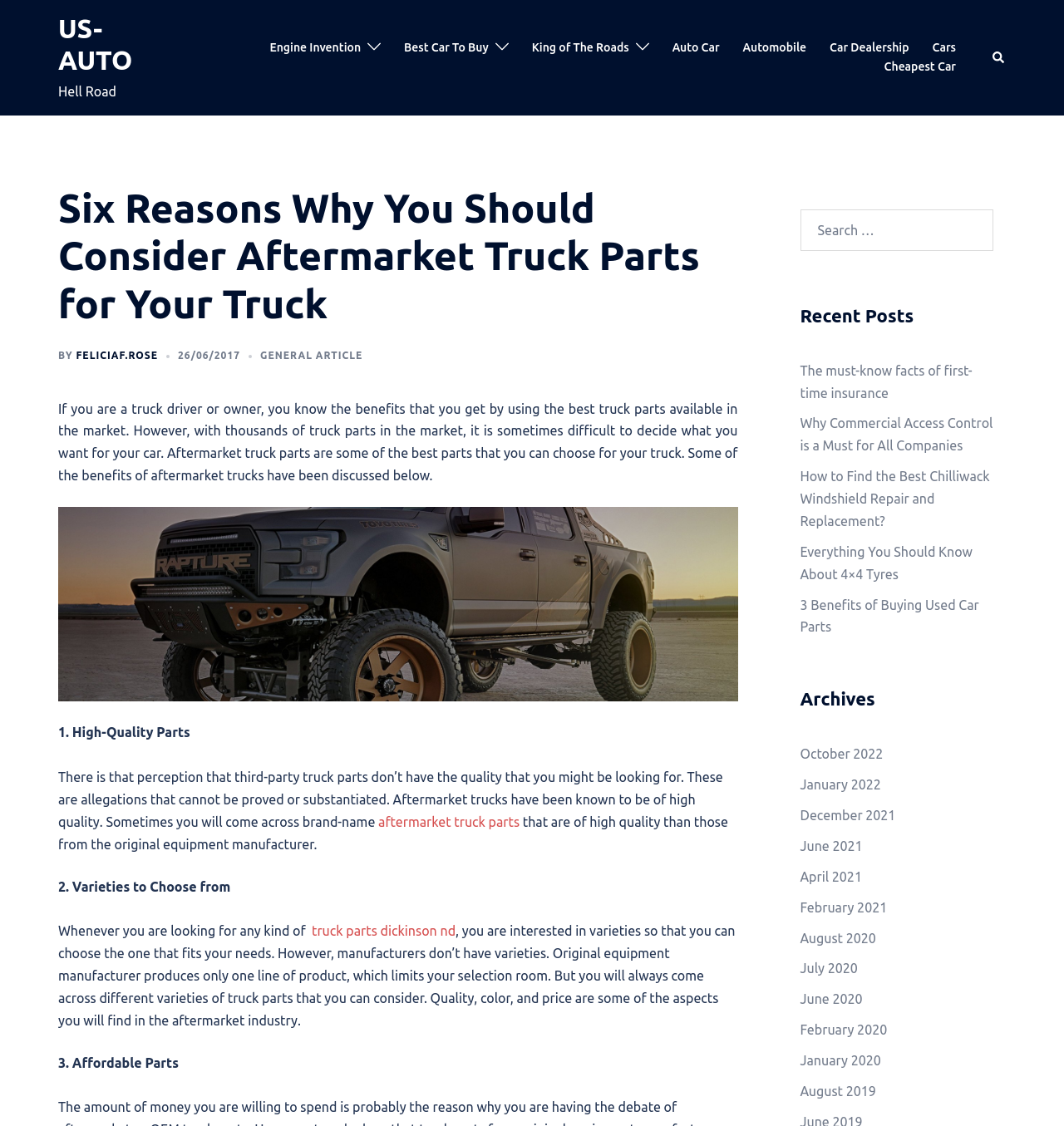What is the author of the article?
Using the image, provide a concise answer in one word or a short phrase.

FELICIAF.ROSE